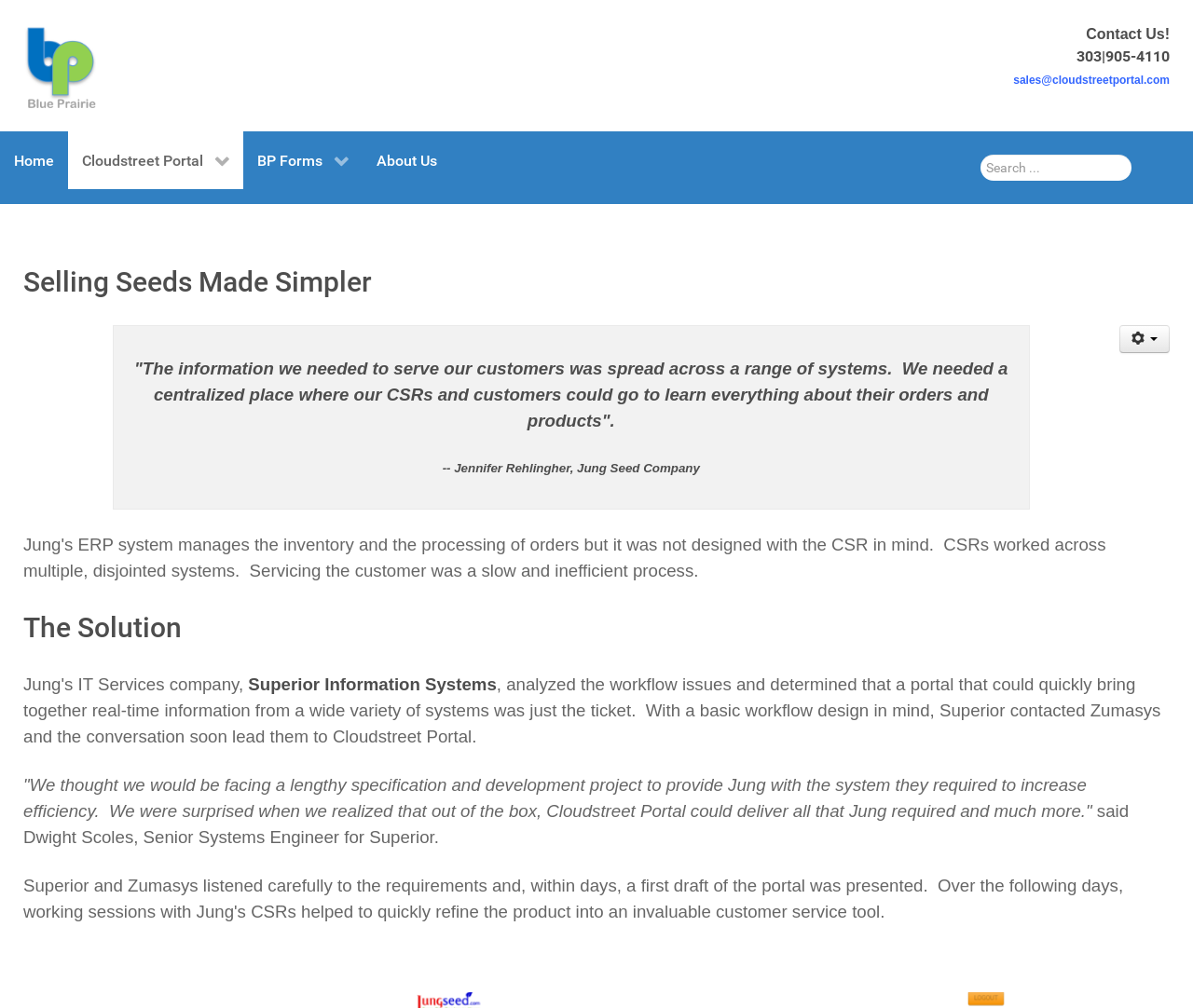Locate the bounding box coordinates of the element that should be clicked to fulfill the instruction: "Click on Cloudstreet Portal".

[0.02, 0.023, 0.08, 0.107]